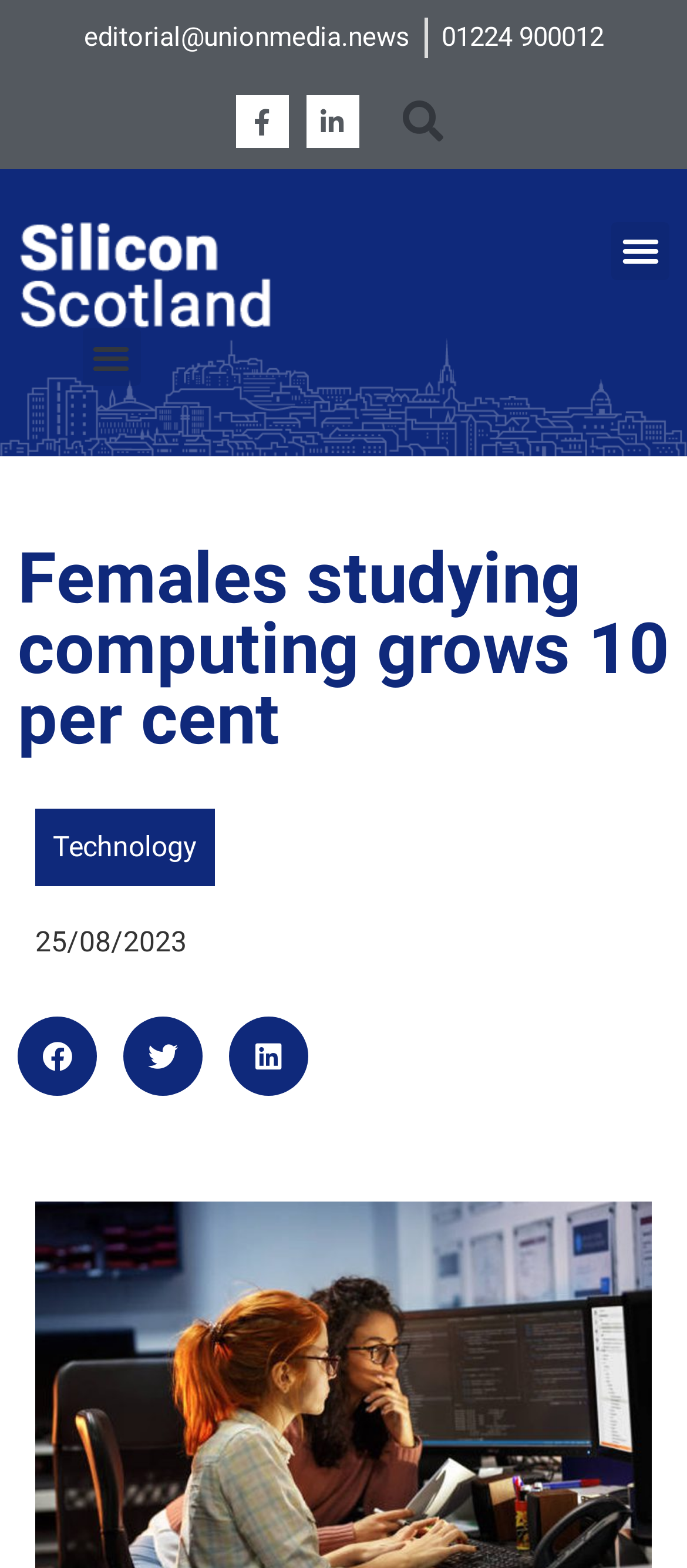Pinpoint the bounding box coordinates of the clickable area necessary to execute the following instruction: "Visit Technology page". The coordinates should be given as four float numbers between 0 and 1, namely [left, top, right, bottom].

[0.077, 0.529, 0.287, 0.551]